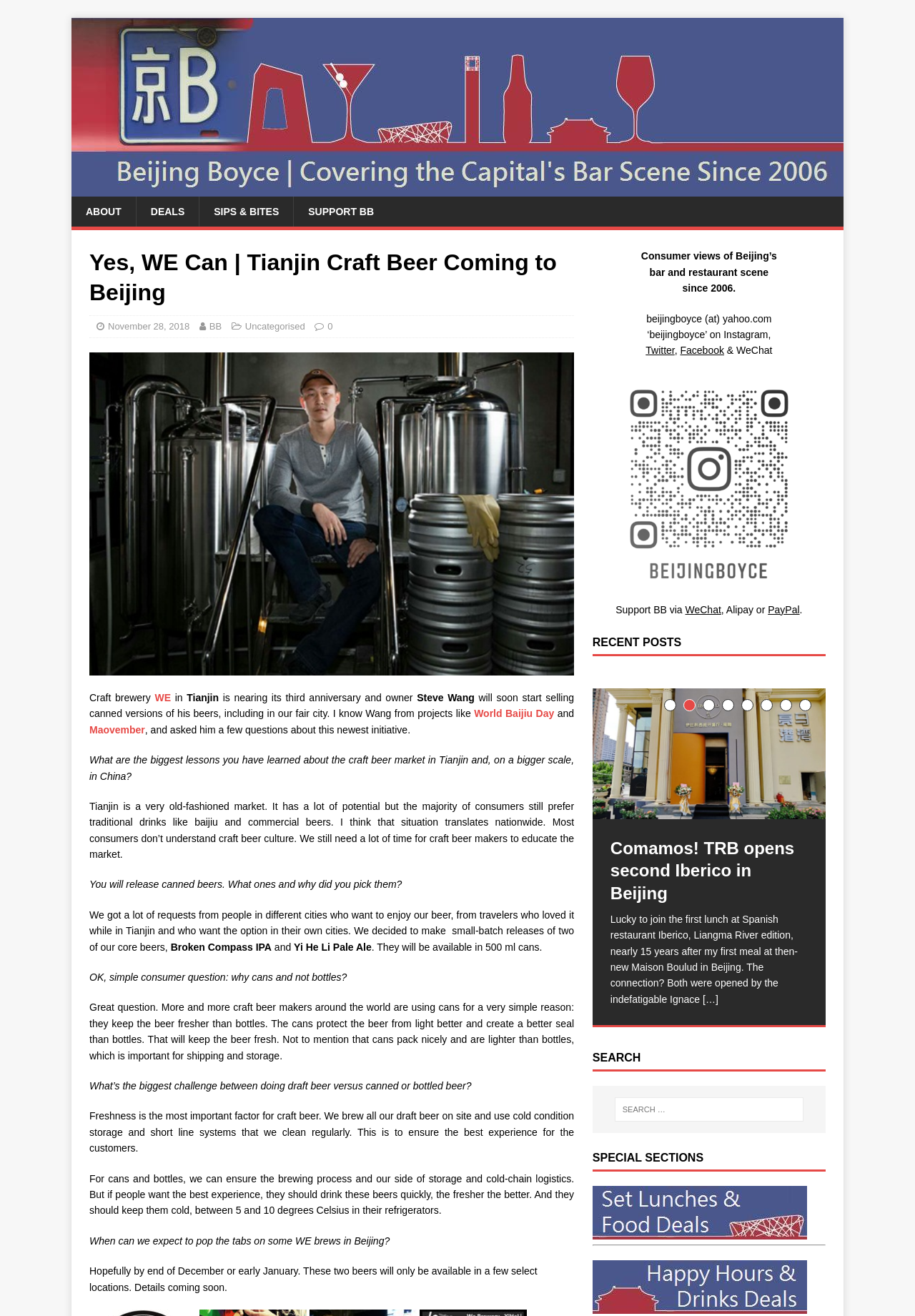Please give the bounding box coordinates of the area that should be clicked to fulfill the following instruction: "Read the article about Craft brewery WE in Tianjin". The coordinates should be in the format of four float numbers from 0 to 1, i.e., [left, top, right, bottom].

[0.098, 0.268, 0.627, 0.513]